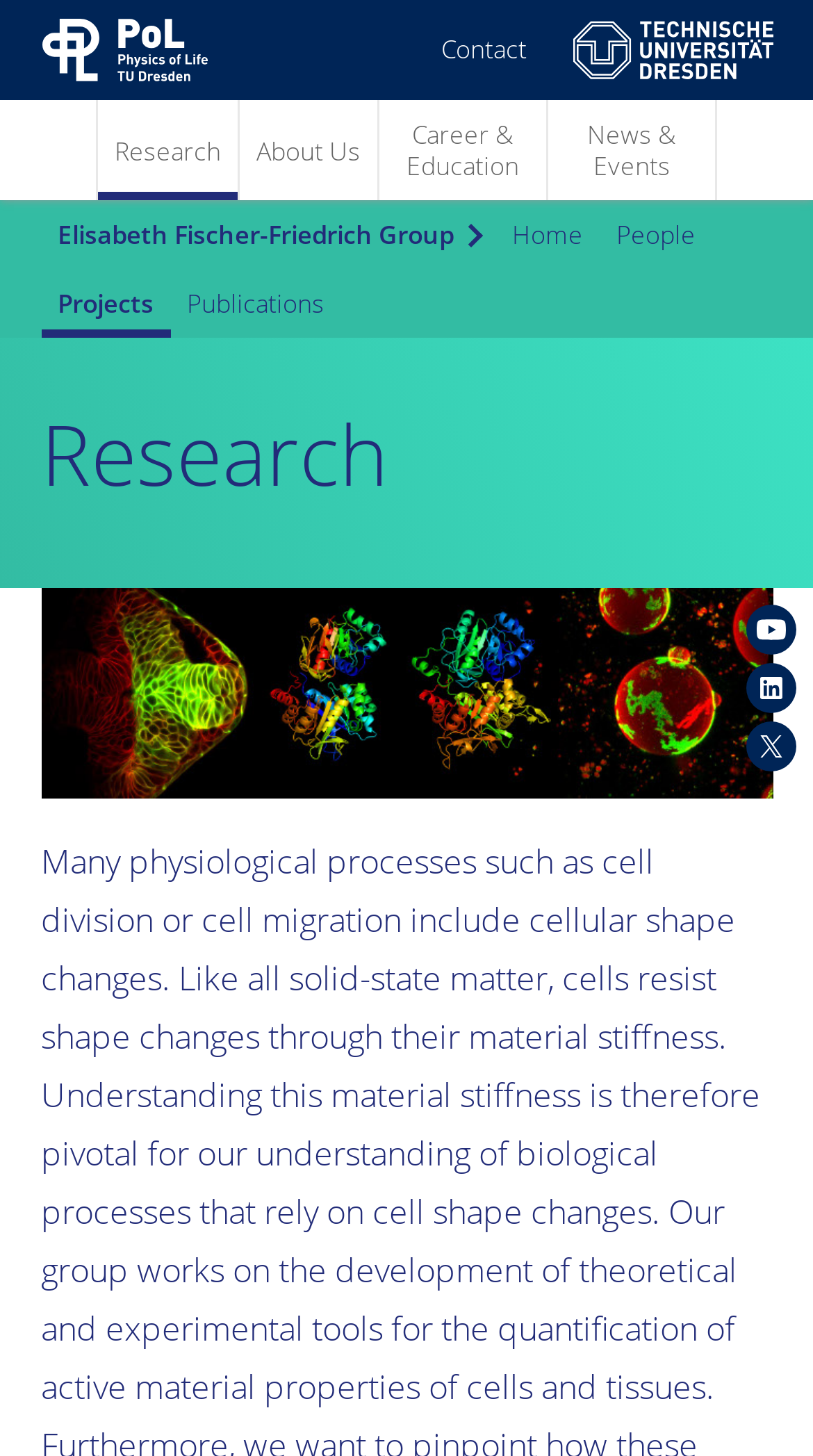Please identify the bounding box coordinates of the element on the webpage that should be clicked to follow this instruction: "Go to the Elisabeth Fischer-Friedrich Group homepage". The bounding box coordinates should be given as four float numbers between 0 and 1, formatted as [left, top, right, bottom].

[0.05, 0.137, 0.609, 0.185]